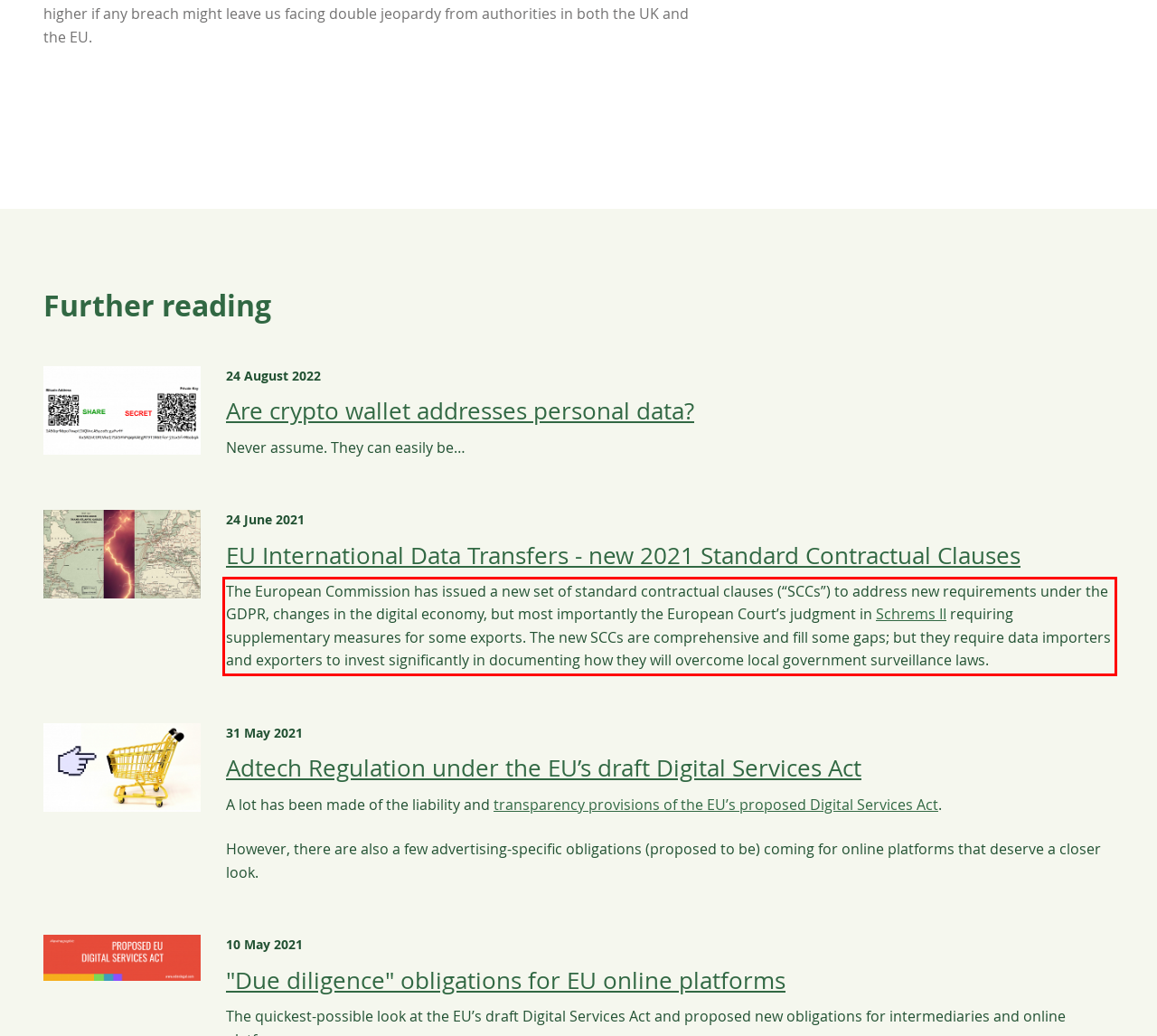Given a screenshot of a webpage with a red bounding box, please identify and retrieve the text inside the red rectangle.

The European Commission has issued a new set of standard contractual clauses (“SCCs”) to address new requirements under the GDPR, changes in the digital economy, but most importantly the European Court’s judgment in Schrems II requiring supplementary measures for some exports. The new SCCs are comprehensive and fill some gaps; but they require data importers and exporters to invest significantly in documenting how they will overcome local government surveillance laws.